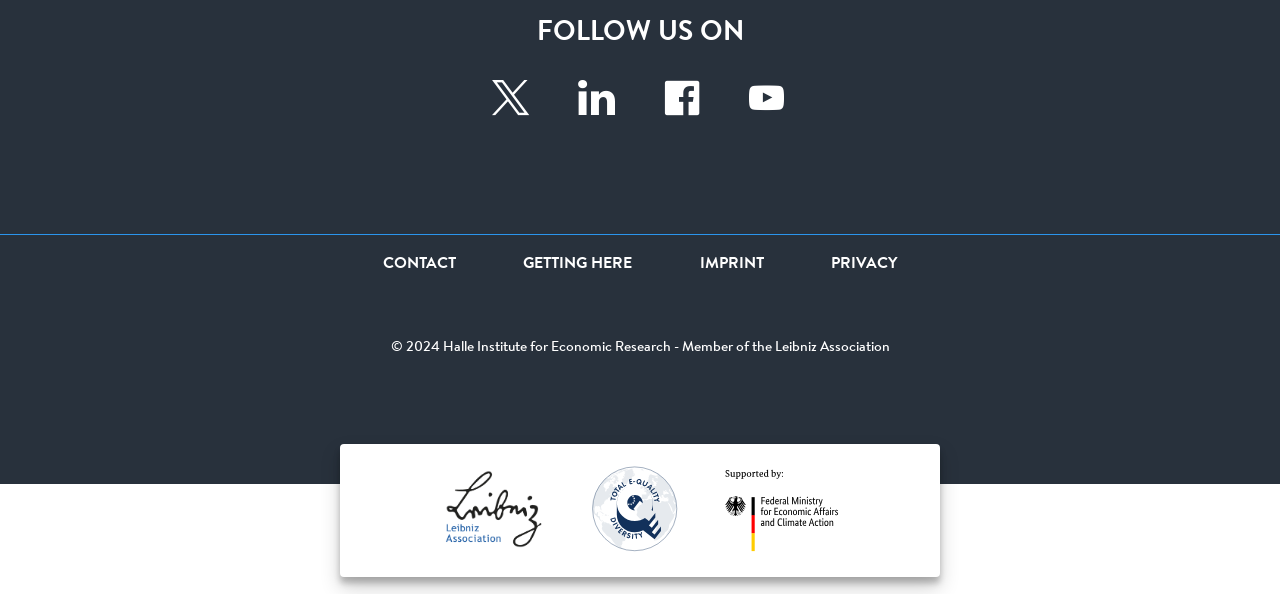Determine the bounding box coordinates for the UI element described. Format the coordinates as (top-left x, top-left y, bottom-right x, bottom-right y) and ensure all values are between 0 and 1. Element description: Contact

[0.299, 0.431, 0.356, 0.458]